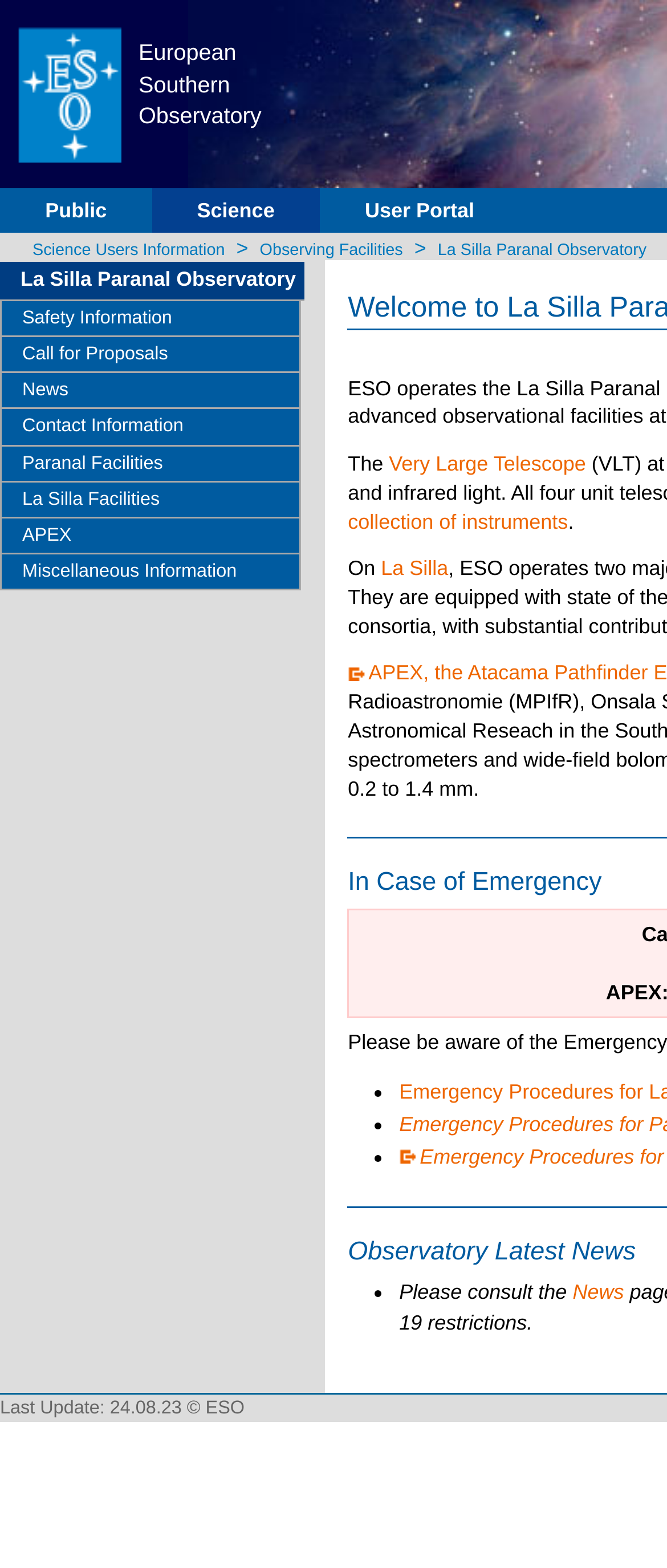Describe every aspect of the webpage in a detailed manner.

The webpage is about the European Southern Observatory (ESO), a research organization in astronomy. At the top, there is a logo of ESO, an image with the text "European Southern Observatory" next to it. Below the logo, there are three main links: "Public", "Science", and "User Portal".

On the left side of the page, there is a menu with several links, including "Science Users Information", "Observing Facilities", "La Silla Paranal Observatory", "Safety Information", "Call for Proposals", "News", "Contact Information", "Paranal Facilities", "La Silla Facilities", "APEX", and "Miscellaneous Information". These links are stacked vertically, with "Safety Information" located below "La Silla Paranal Observatory" and "Call for Proposals" below "Safety Information".

In the middle of the page, there is a section with text that reads "The Very Large Telescope" followed by a period. Below this text, there is another section with the text "On La Silla" and a link to "La Silla". 

Further down the page, there are four bullet points, each marked with a "•" symbol. Below the bullet points, there is a sentence that reads "Please consult the News" with a link to "News" at the end.

At the very bottom of the page, there is a footer with the text "Last Update: 24.08.23 © ESO".